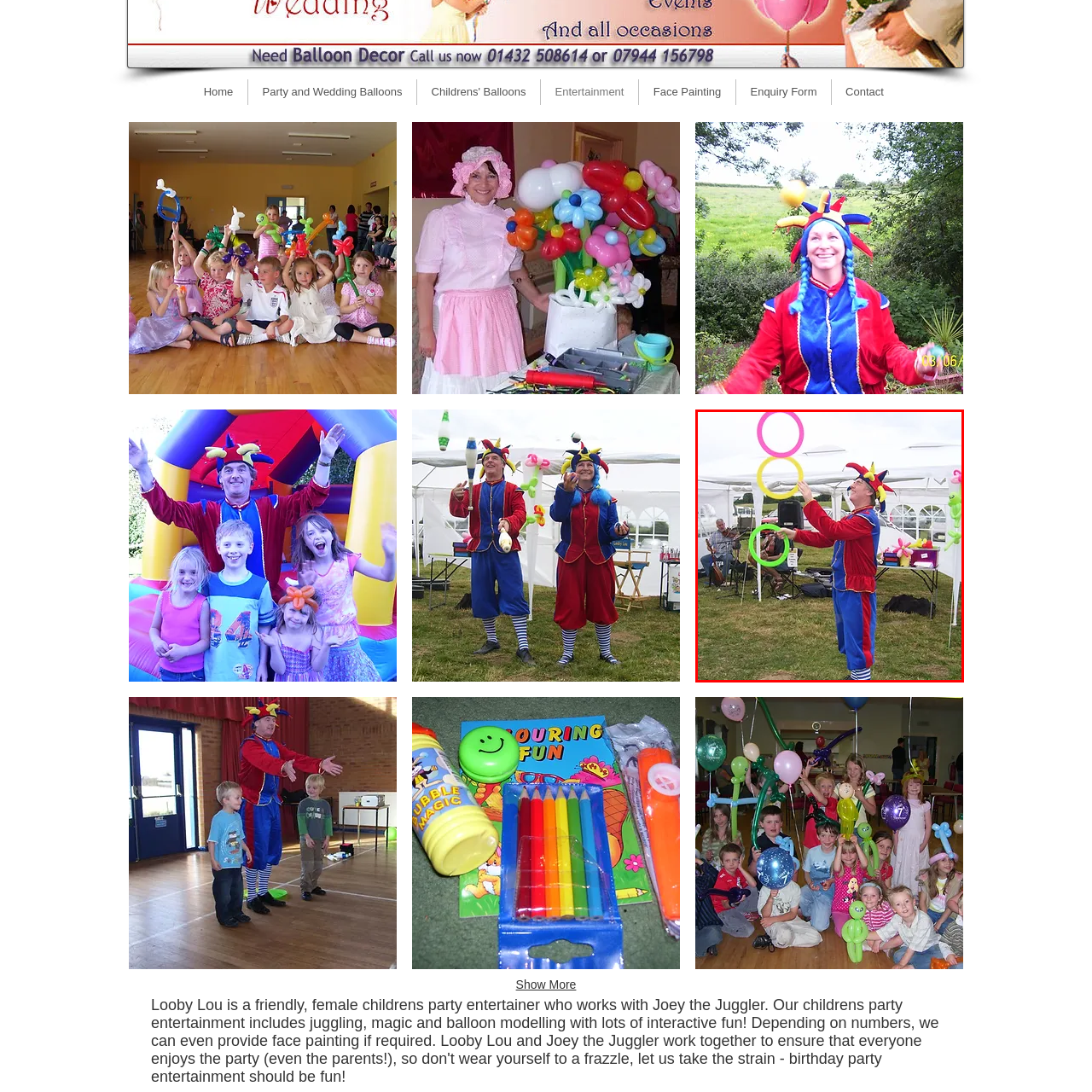Provide an in-depth description of the scene highlighted by the red boundary in the image.

In this vibrant scene, Joey the Juggler captivates an audience with his impressive juggling skills, using brightly colored rings in a festive outdoor setting. He wears a playful clown costume, featuring a red and blue outfit adorned with whimsical elements such as horn-like hat decorations, enhancing his jolly appearance. The backdrop showcases a tented area, indicative of a lively event, where children may gather to enjoy entertainment. In the distance, a musician can be seen playing, adding to the joyful atmosphere. This image encapsulates the essence of fun and entertainment, perfect for a children's party or community fair.